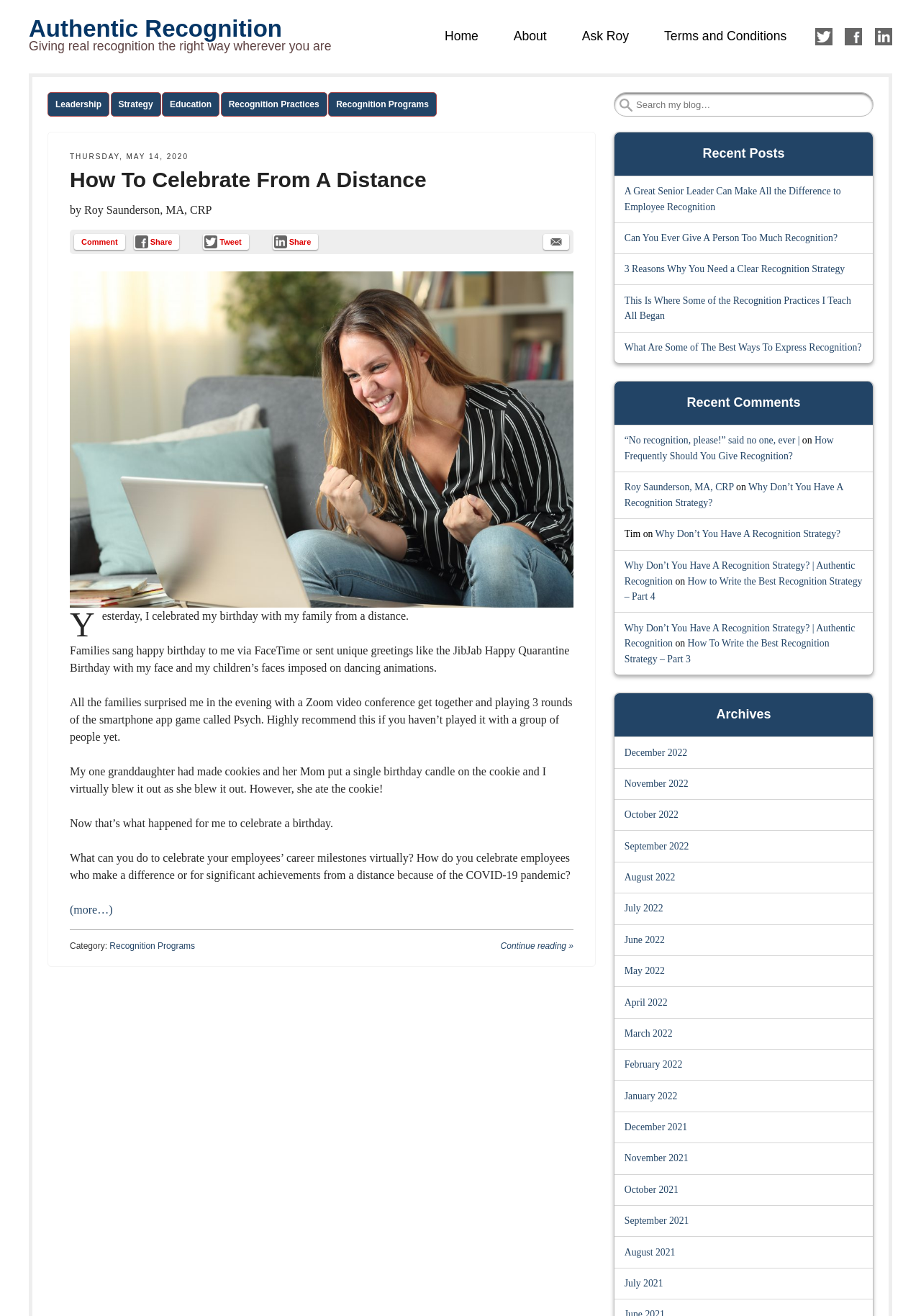How many social media links are present in the footer?
Refer to the image and provide a concise answer in one word or phrase.

5